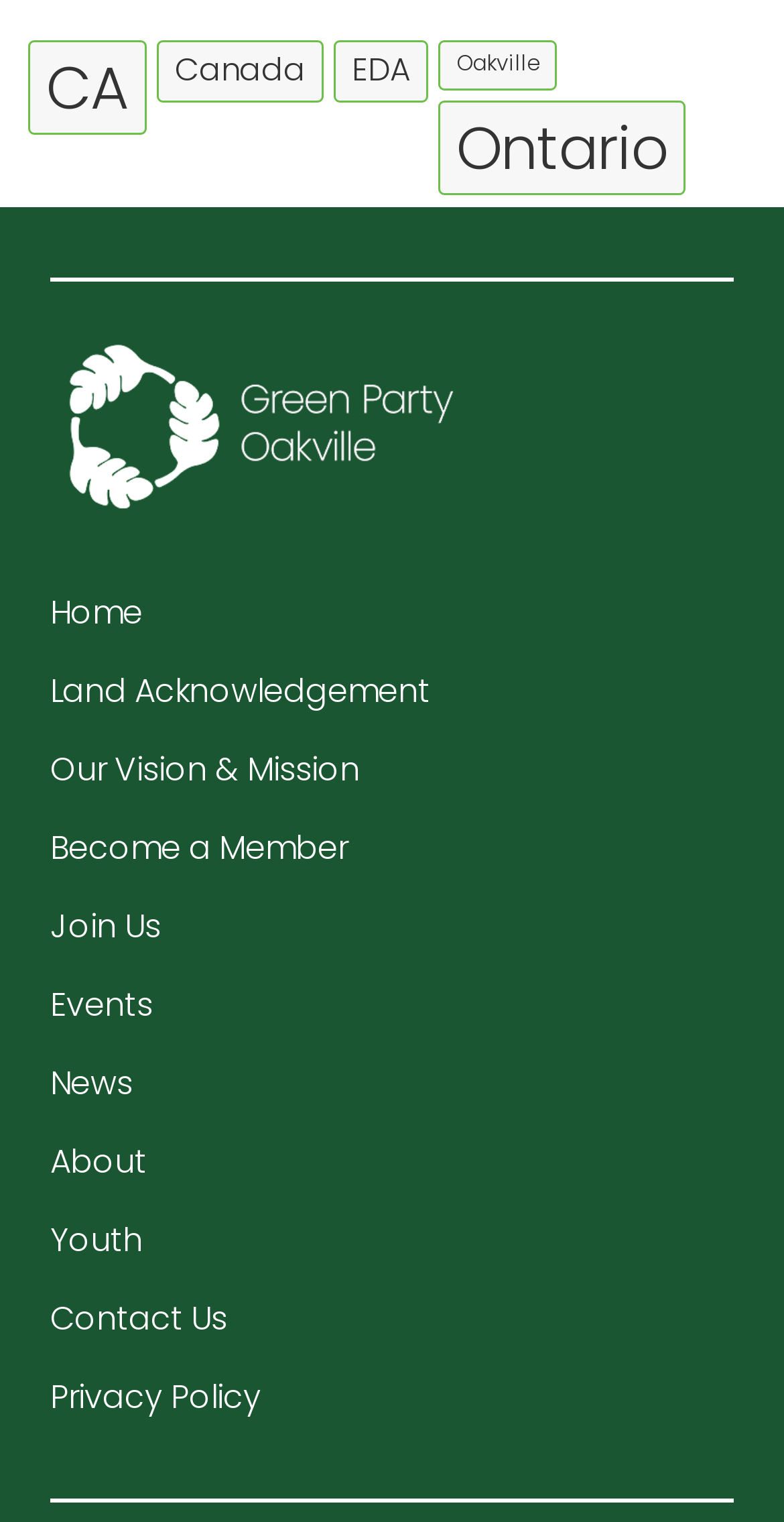Using a single word or phrase, answer the following question: 
How many figures are on the page?

1